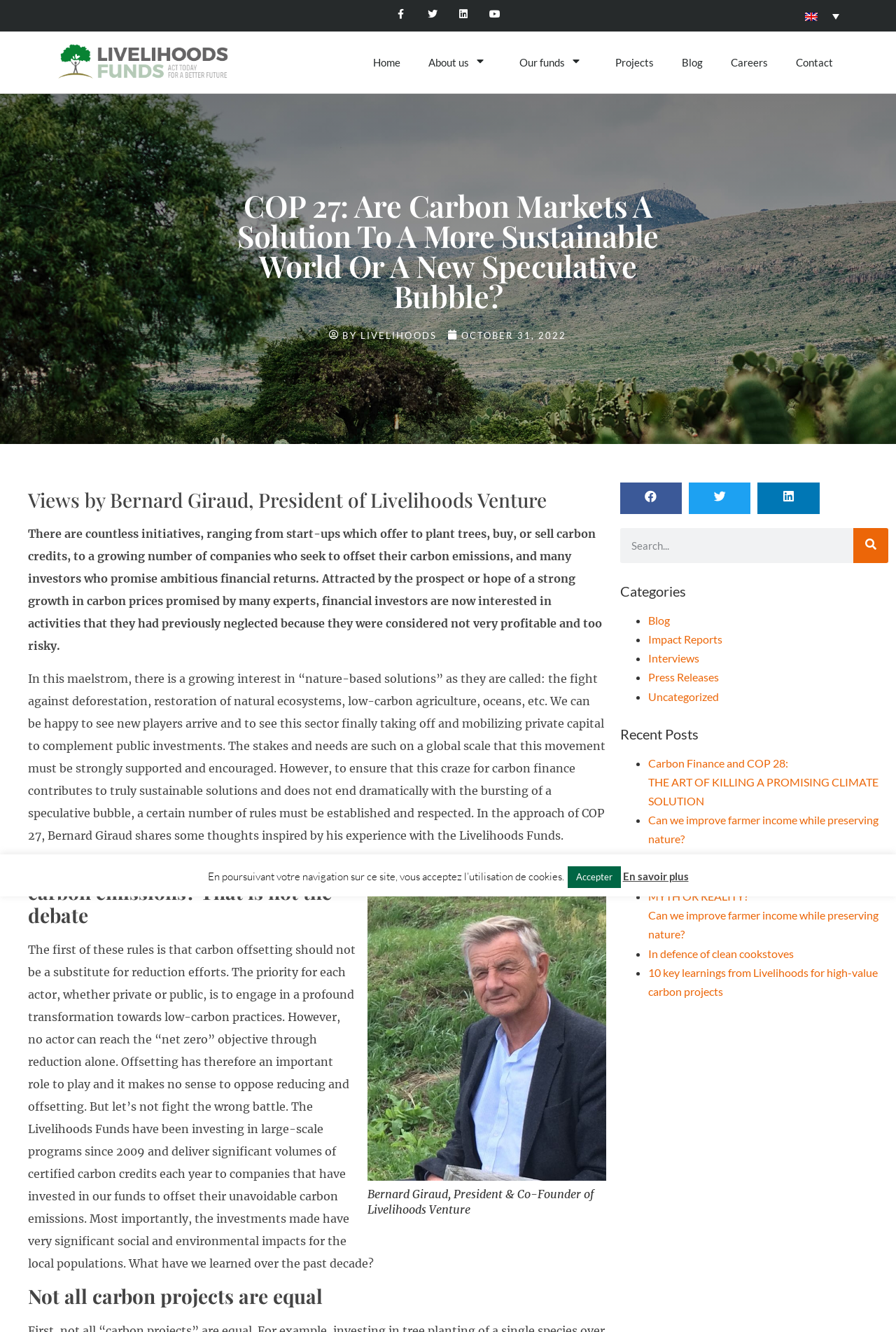Mark the bounding box of the element that matches the following description: "In defence of clean cookstoves".

[0.723, 0.711, 0.886, 0.721]